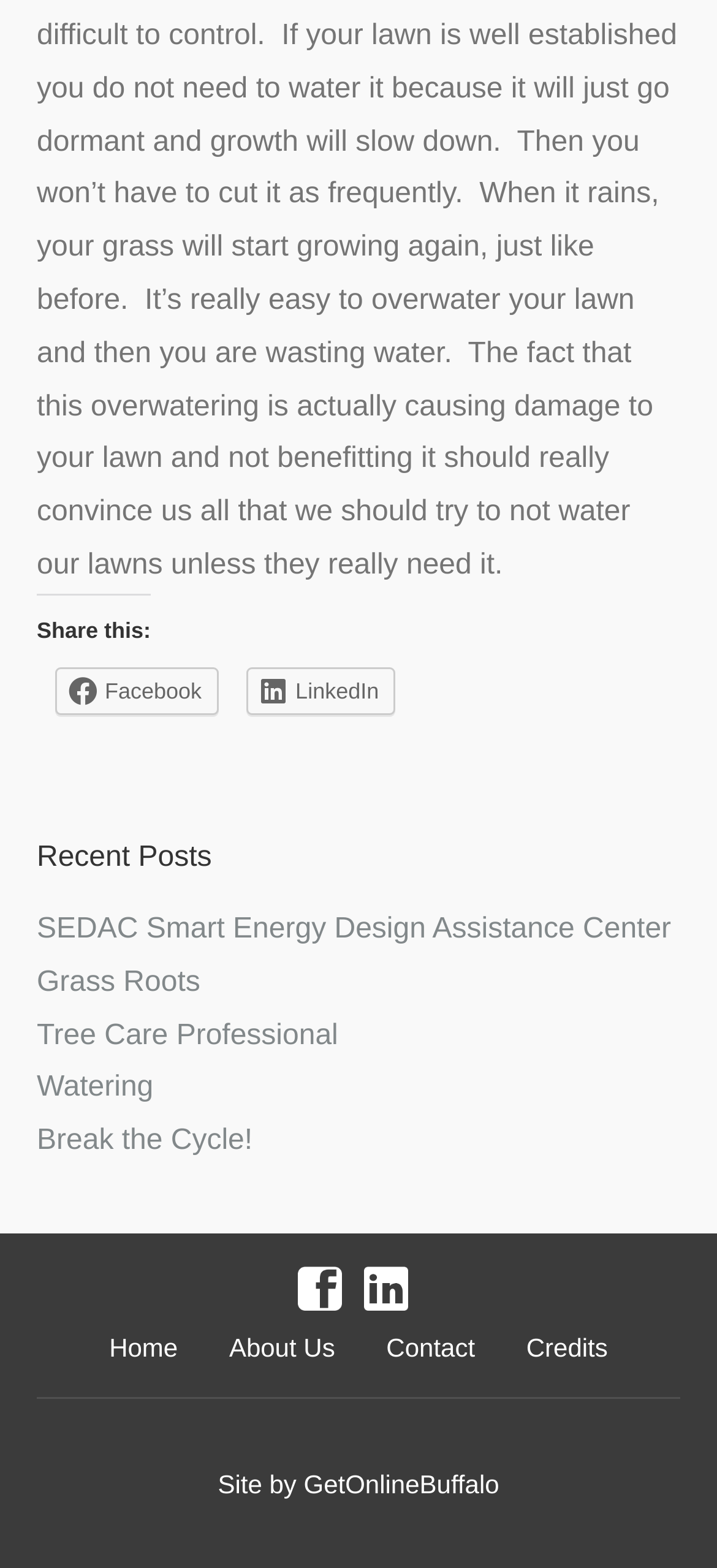What is the purpose of the links at the bottom of the webpage?
Using the visual information, respond with a single word or phrase.

Navigating the website